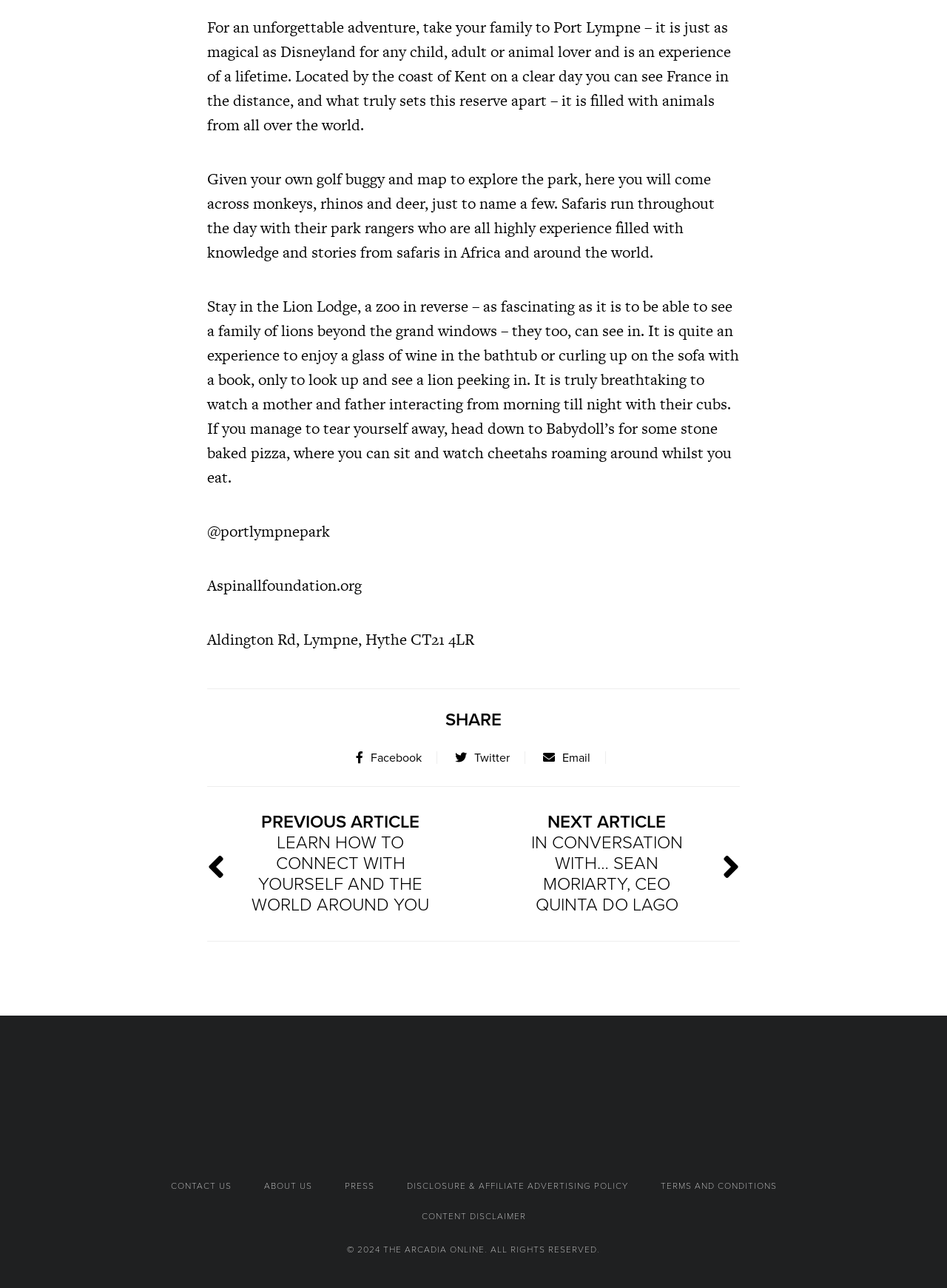Given the element description Press, specify the bounding box coordinates of the corresponding UI element in the format (top-left x, top-left y, bottom-right x, bottom-right y). All values must be between 0 and 1.

[0.364, 0.917, 0.395, 0.925]